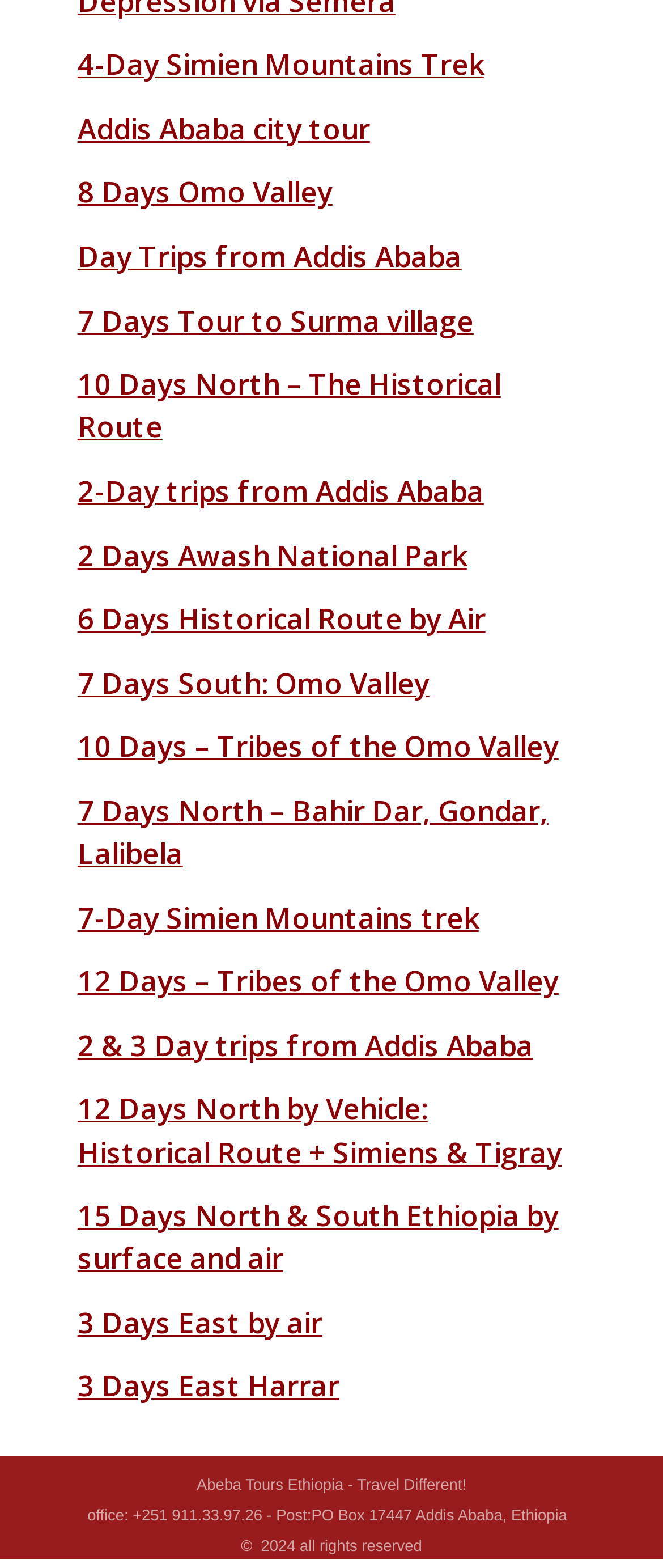Determine the bounding box coordinates for the area that needs to be clicked to fulfill this task: "Read about 7 Days South: Omo Valley". The coordinates must be given as four float numbers between 0 and 1, i.e., [left, top, right, bottom].

[0.117, 0.422, 0.648, 0.449]